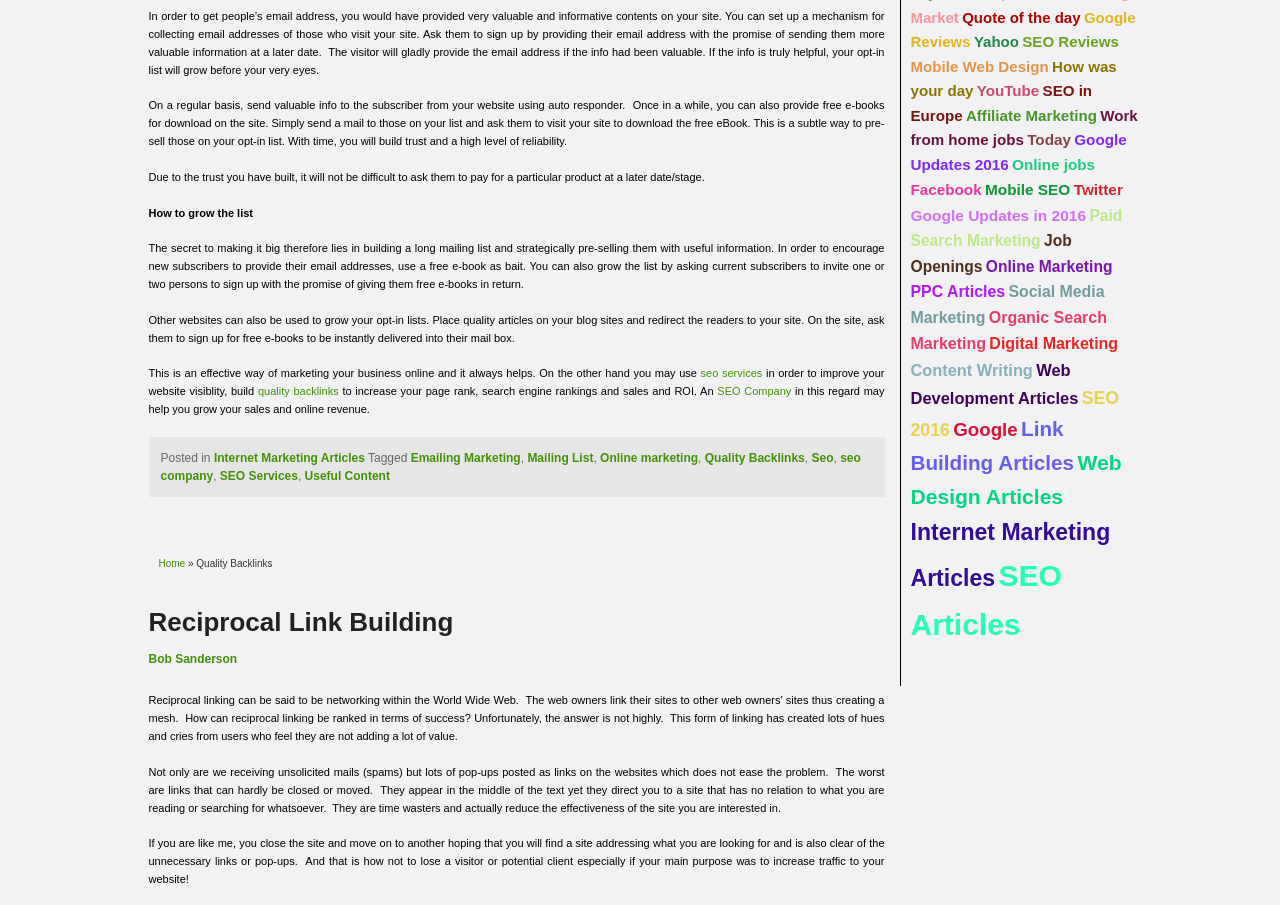Using the webpage screenshot and the element description parent_node: Website aria-label="Website" name="url" placeholder="https://www.example.com", determine the bounding box coordinates. Specify the coordinates in the format (top-left x, top-left y, bottom-right x, bottom-right y) with values ranging from 0 to 1.

None